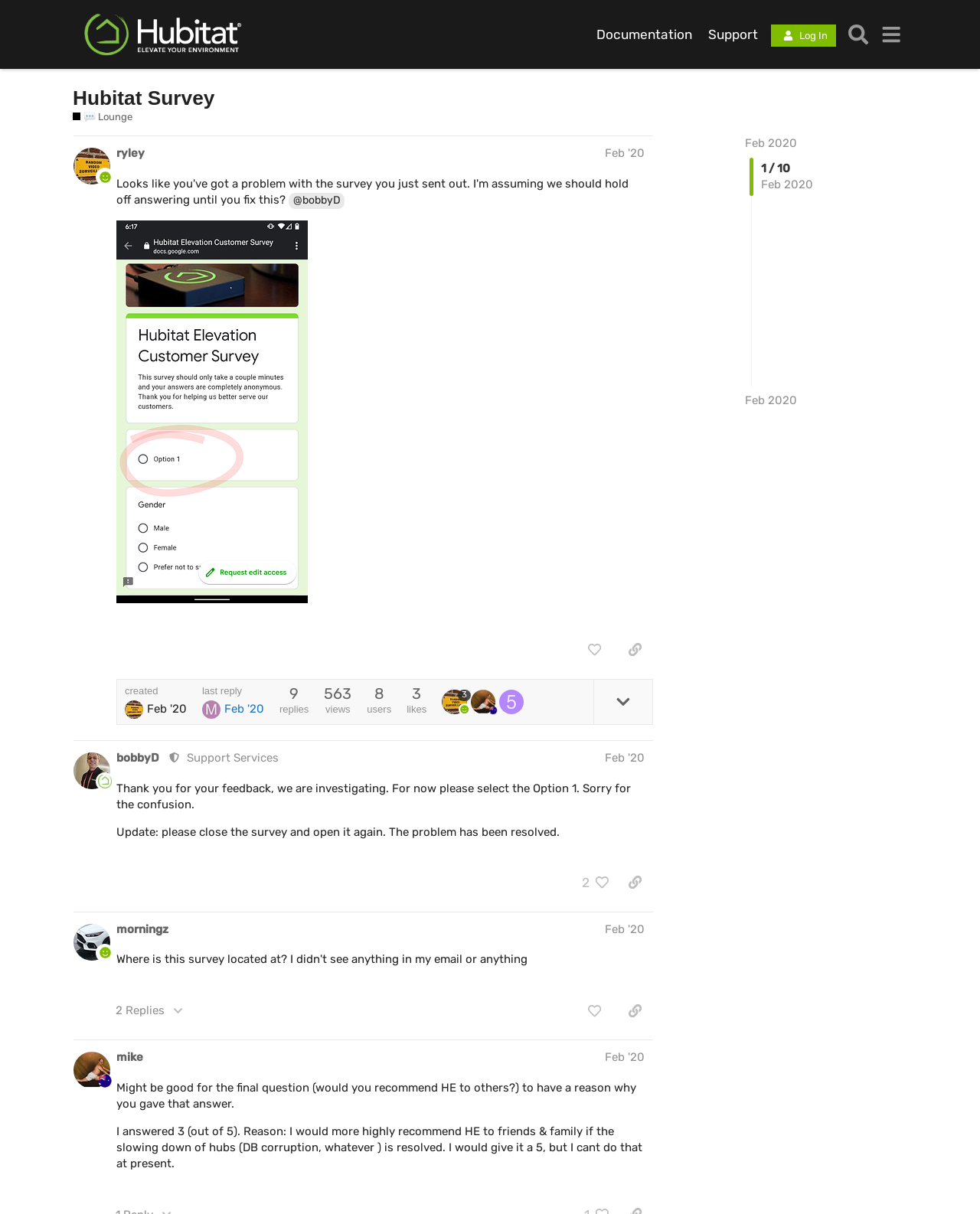Identify the bounding box coordinates of the clickable section necessary to follow the following instruction: "Learn more about 'Gold Star and Military Families Call for Truth Regarding Downing St. Memo'". The coordinates should be presented as four float numbers from 0 to 1, i.e., [left, top, right, bottom].

None